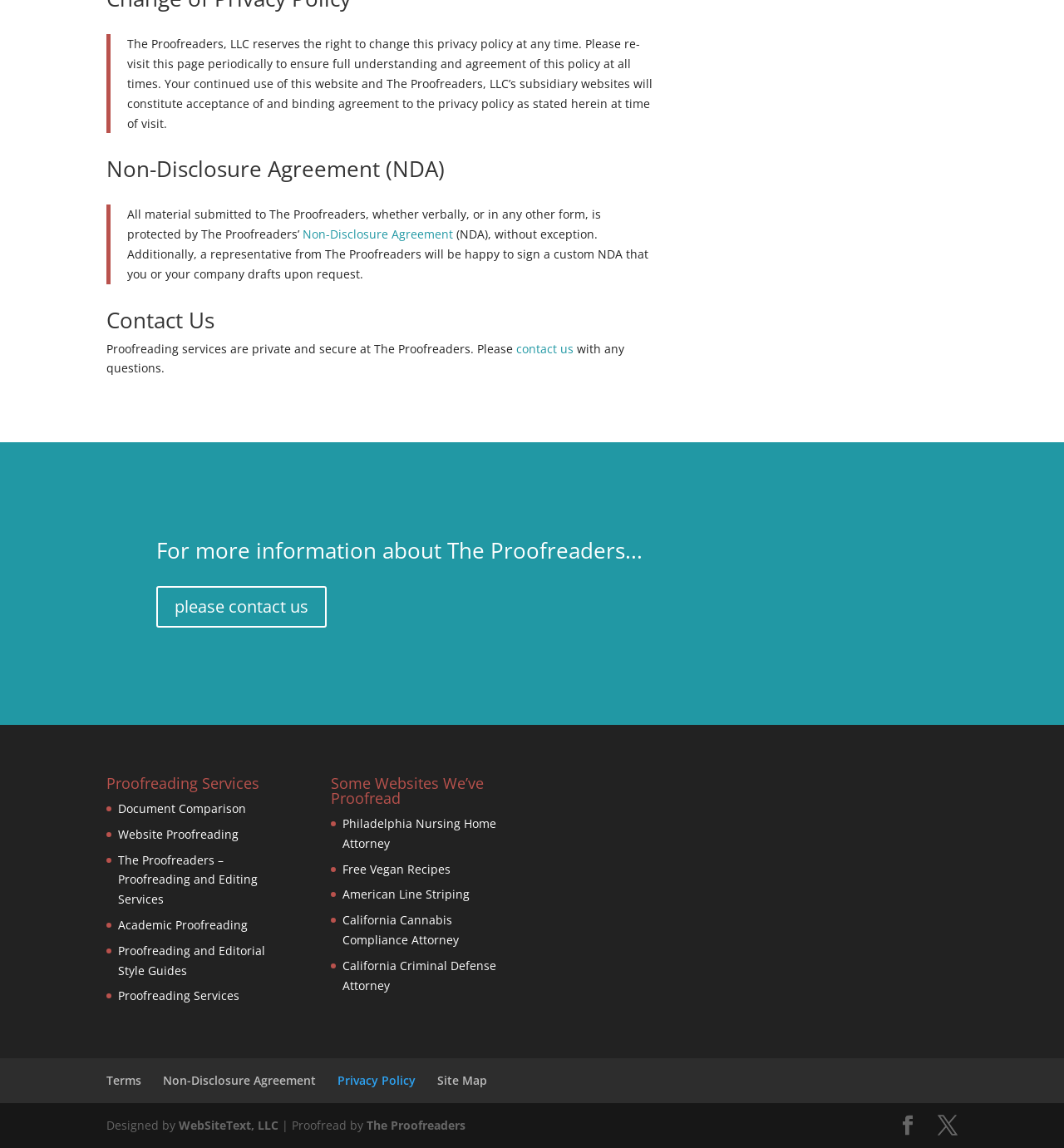Identify the bounding box of the HTML element described here: "info@afma.org.au". Provide the coordinates as four float numbers between 0 and 1: [left, top, right, bottom].

None